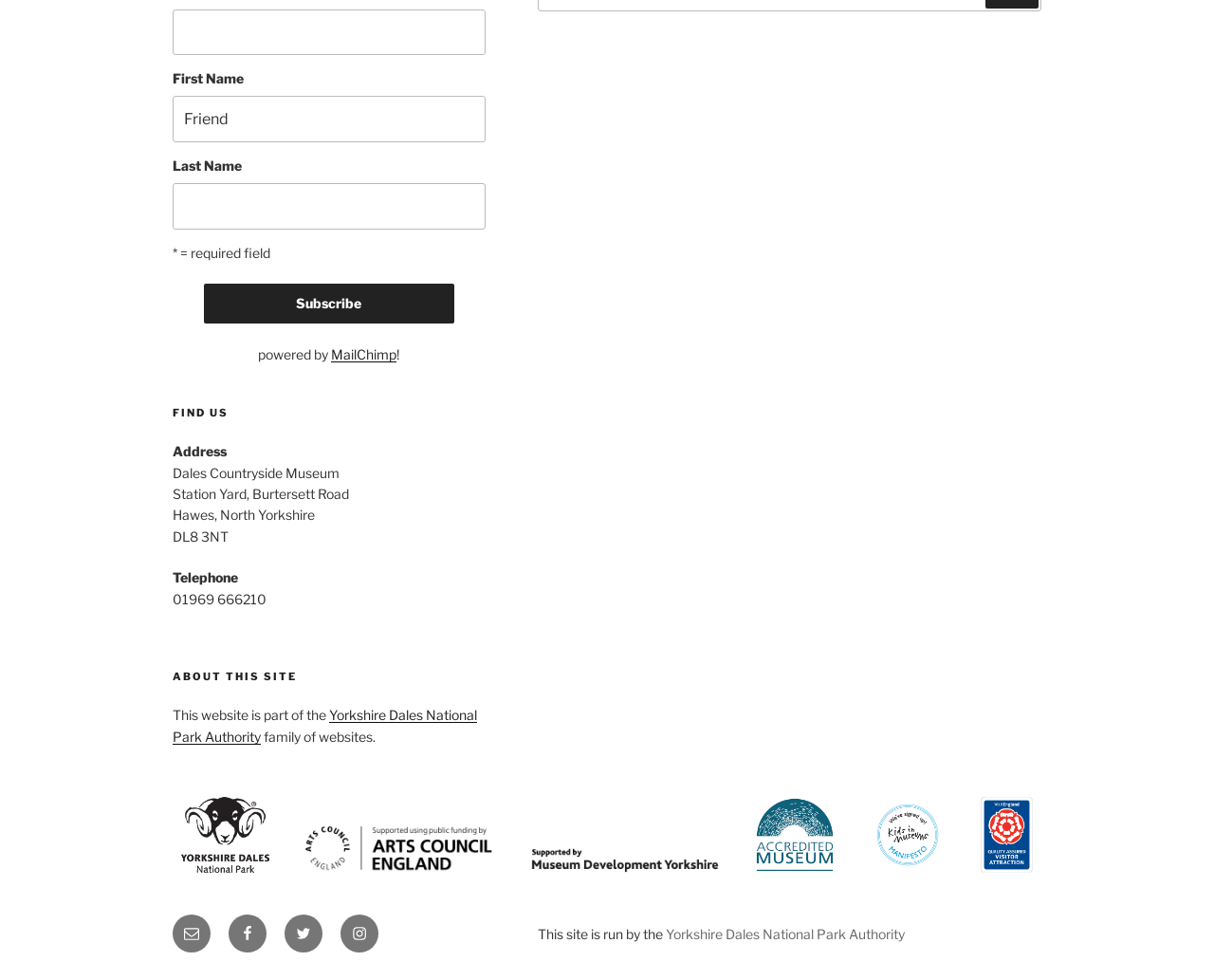Determine the bounding box coordinates for the area that needs to be clicked to fulfill this task: "Visit Yorkshire Dales National Park Authority website". The coordinates must be given as four float numbers between 0 and 1, i.e., [left, top, right, bottom].

[0.548, 0.945, 0.745, 0.962]